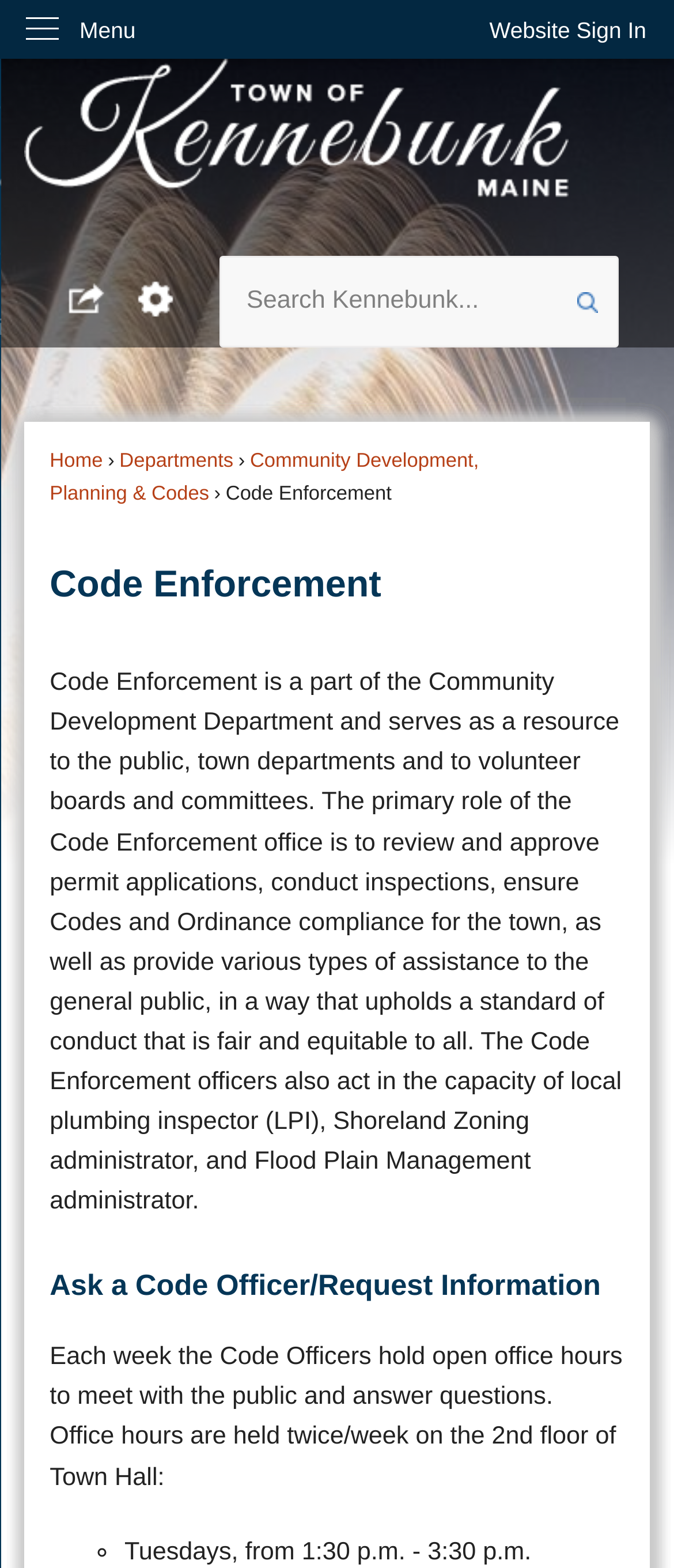What is the time of the Code Officers' office hours on Tuesdays?
Please provide a comprehensive answer to the question based on the webpage screenshot.

According to the webpage, the Code Officers' office hours on Tuesdays are from 1:30 p.m. to 3:30 p.m.